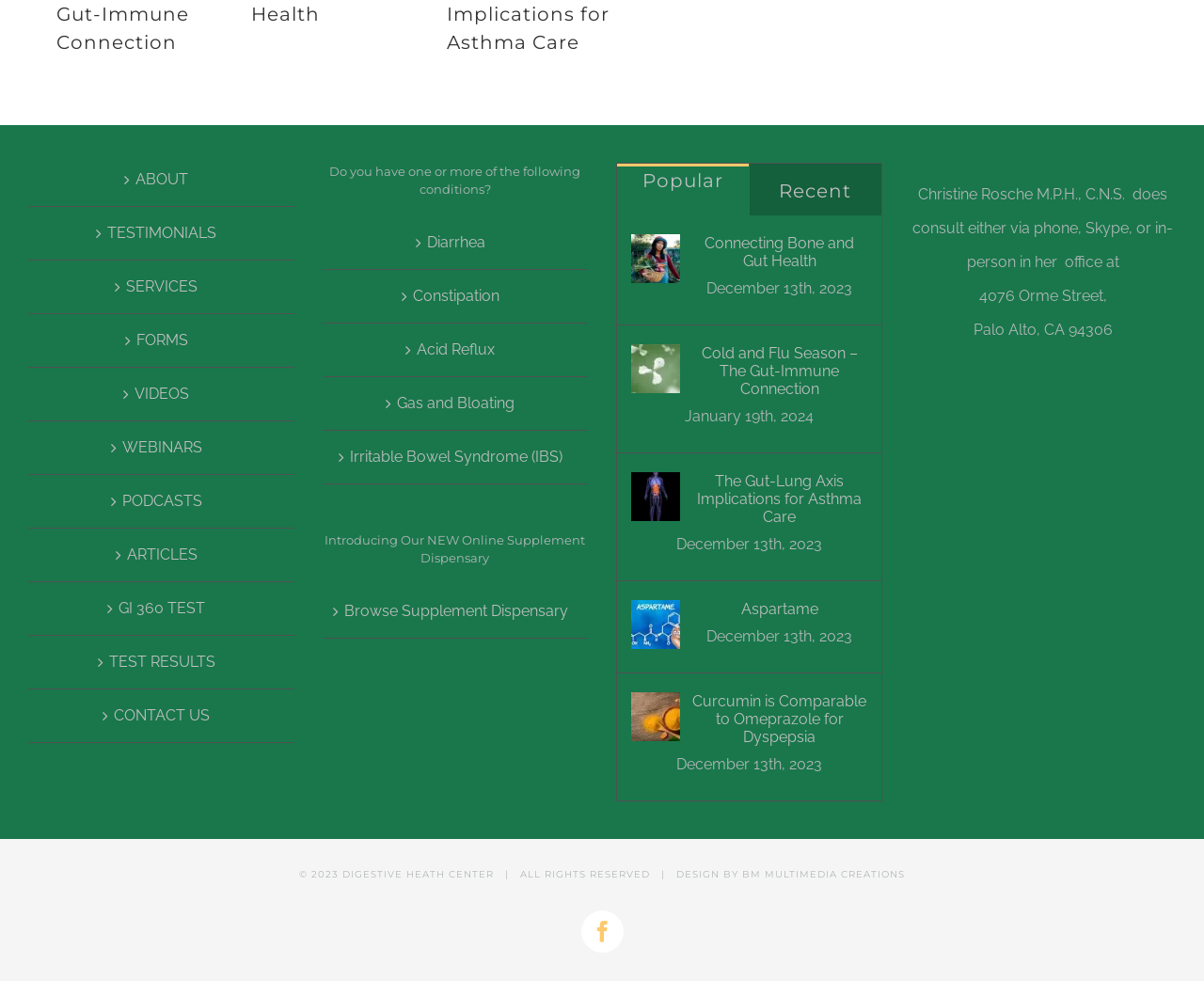Identify the bounding box coordinates of the element that should be clicked to fulfill this task: "Read article about Connecting Bone and Gut Health". The coordinates should be provided as four float numbers between 0 and 1, i.e., [left, top, right, bottom].

[0.524, 0.238, 0.565, 0.288]